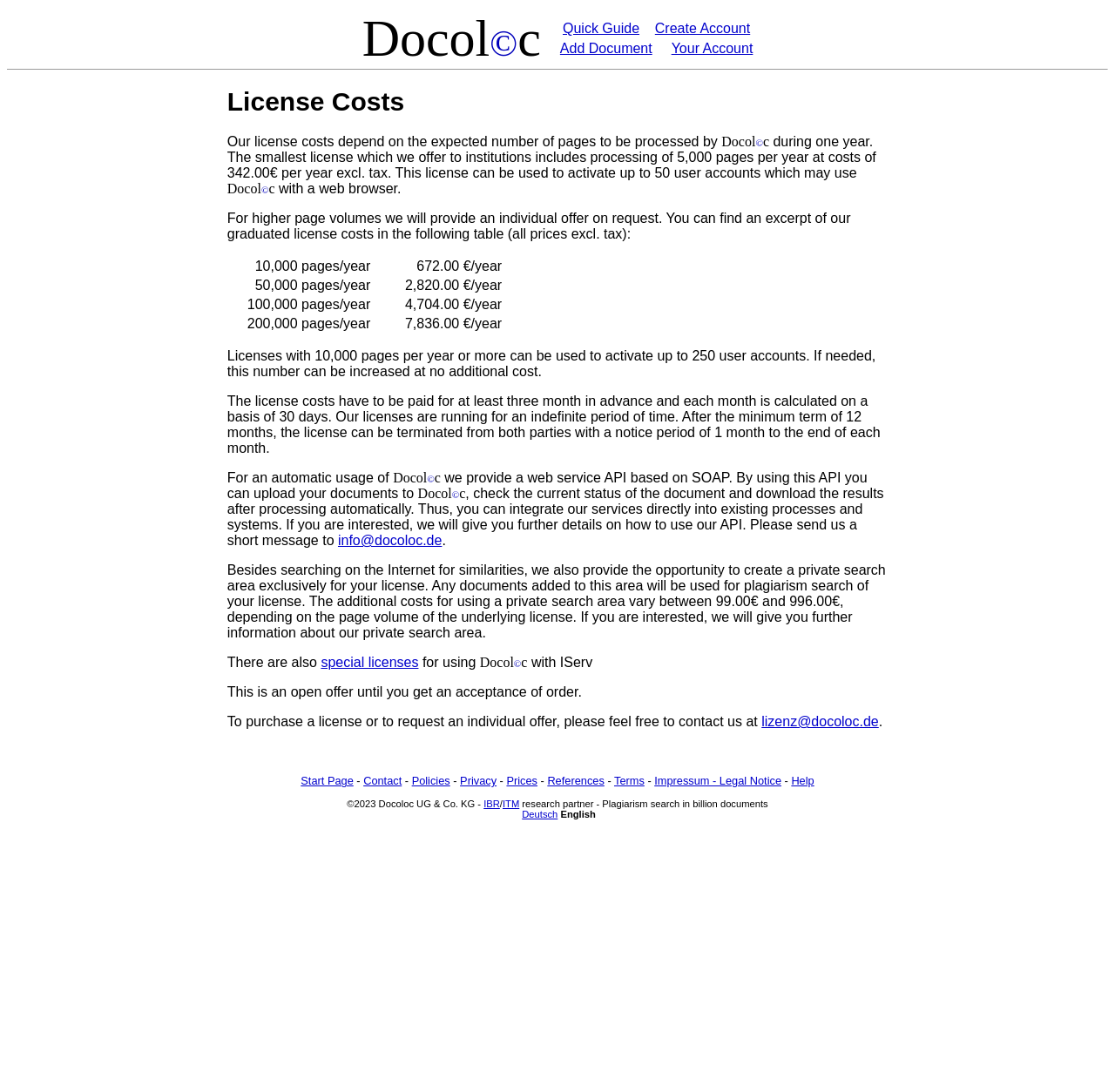Respond to the following question using a concise word or phrase: 
What is the purpose of the private search area?

Plagiarism search